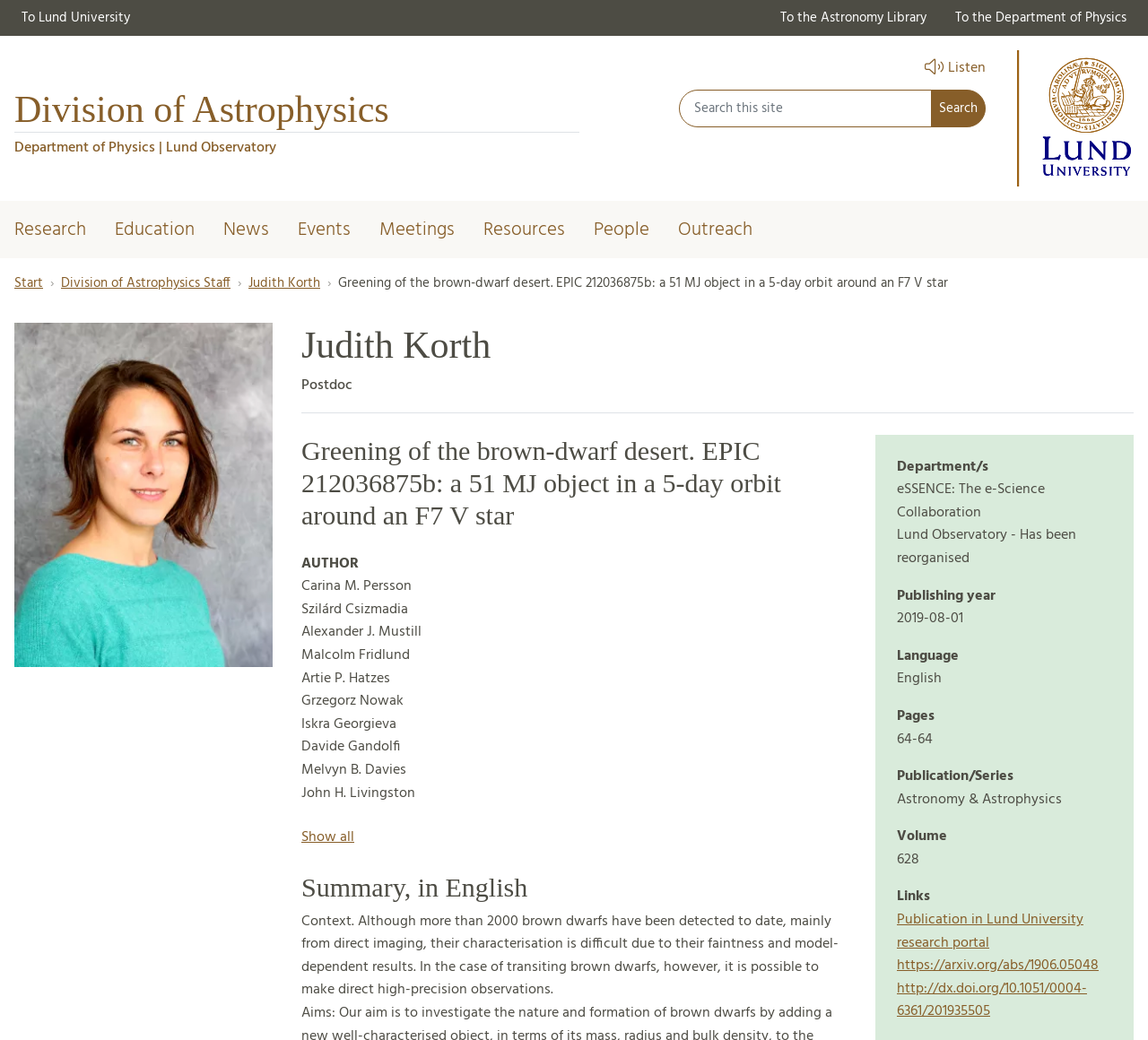Determine the coordinates of the bounding box that should be clicked to complete the instruction: "Show all authors". The coordinates should be represented by four float numbers between 0 and 1: [left, top, right, bottom].

[0.262, 0.794, 0.309, 0.816]